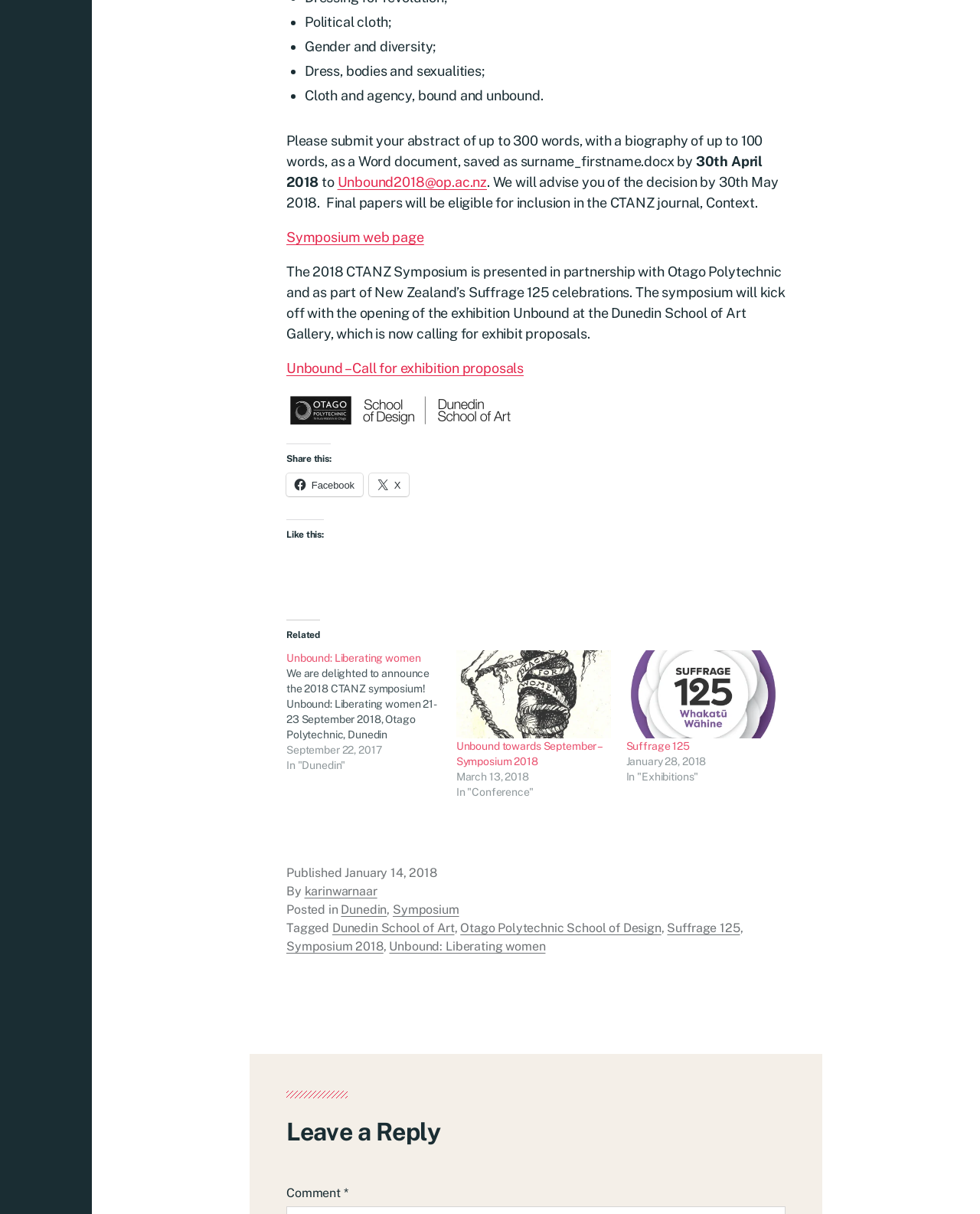Using the information shown in the image, answer the question with as much detail as possible: What is the deadline for submitting abstracts?

The deadline for submitting abstracts can be found in the paragraph that starts with 'Please submit your abstract of up to 300 words...' which mentions the deadline as 30th April 2018.